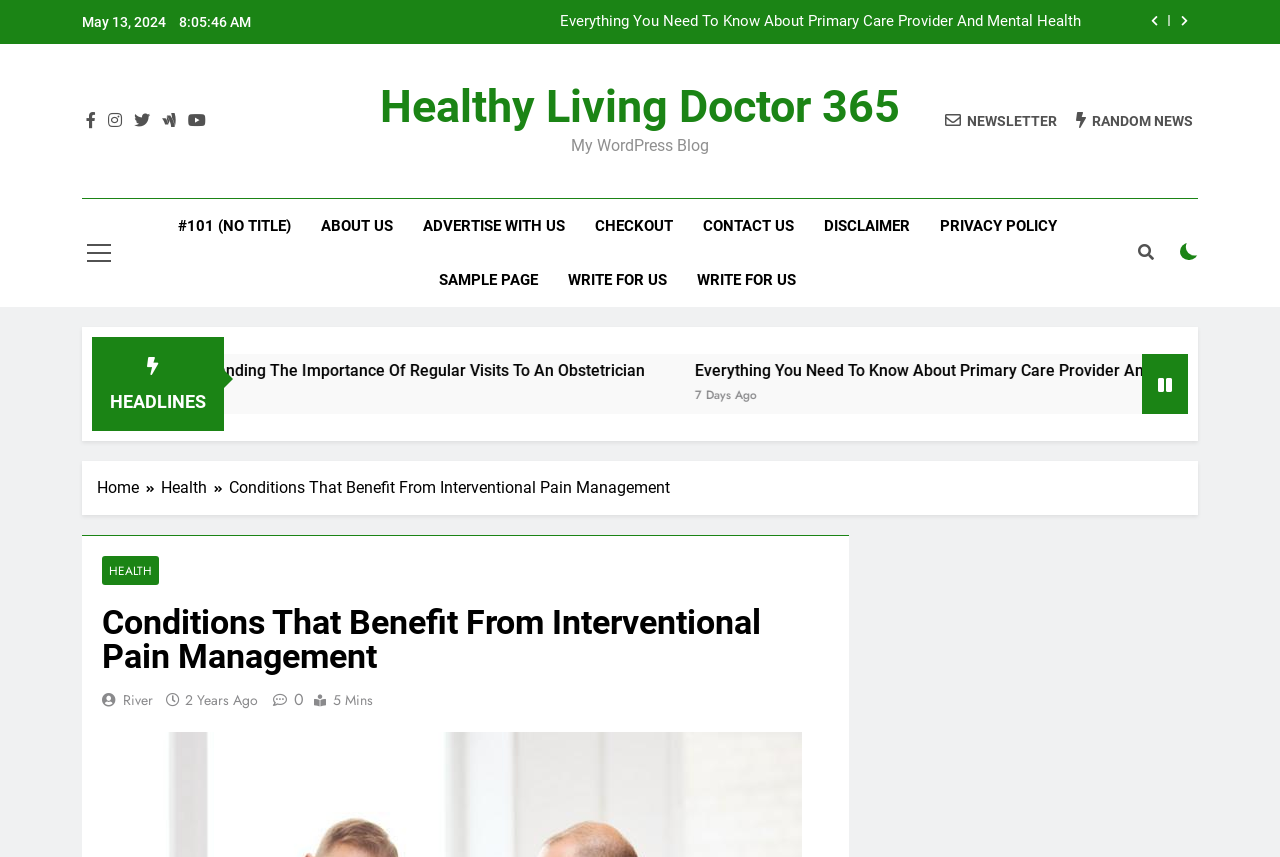From the element description: "2 years ago2 years ago", extract the bounding box coordinates of the UI element. The coordinates should be expressed as four float numbers between 0 and 1, in the order [left, top, right, bottom].

[0.145, 0.805, 0.202, 0.828]